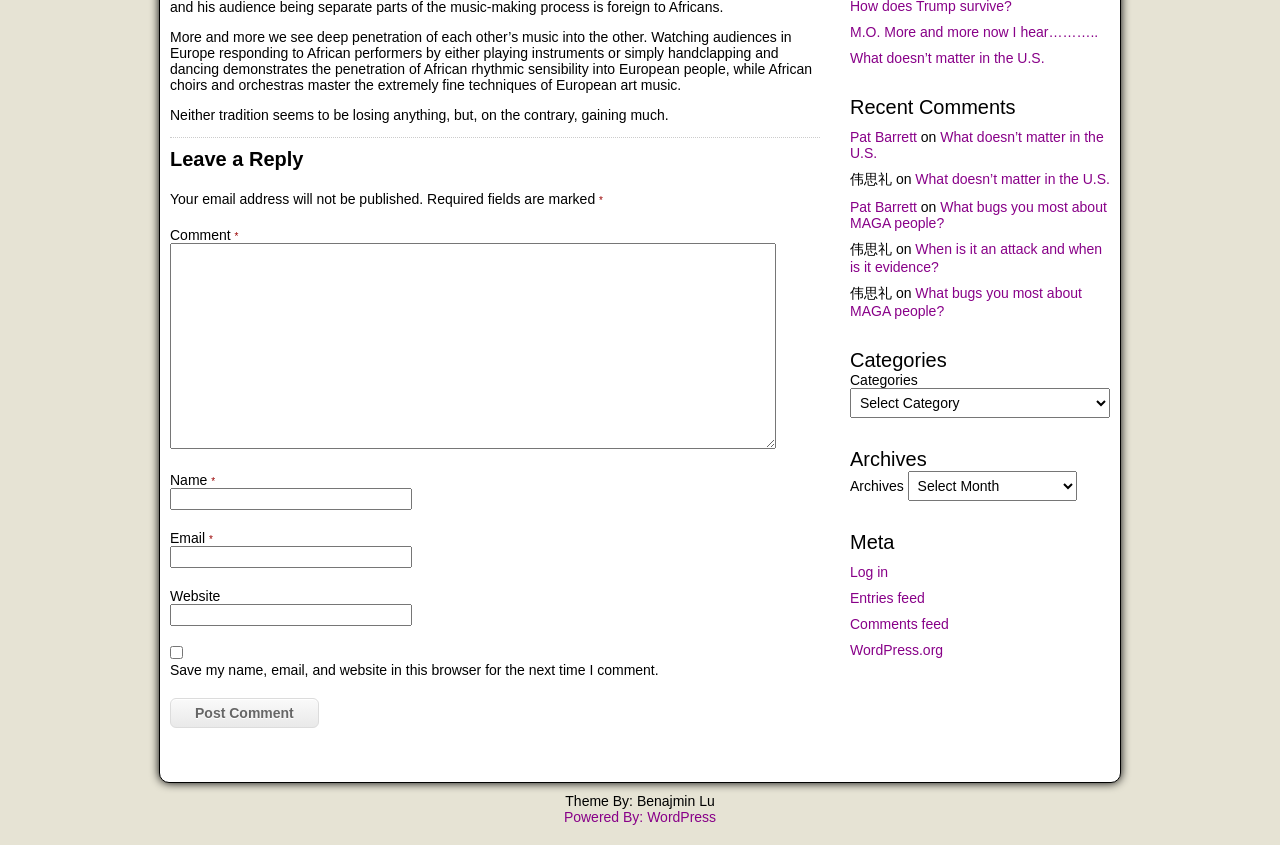Extract the bounding box coordinates for the UI element described as: "Home".

None